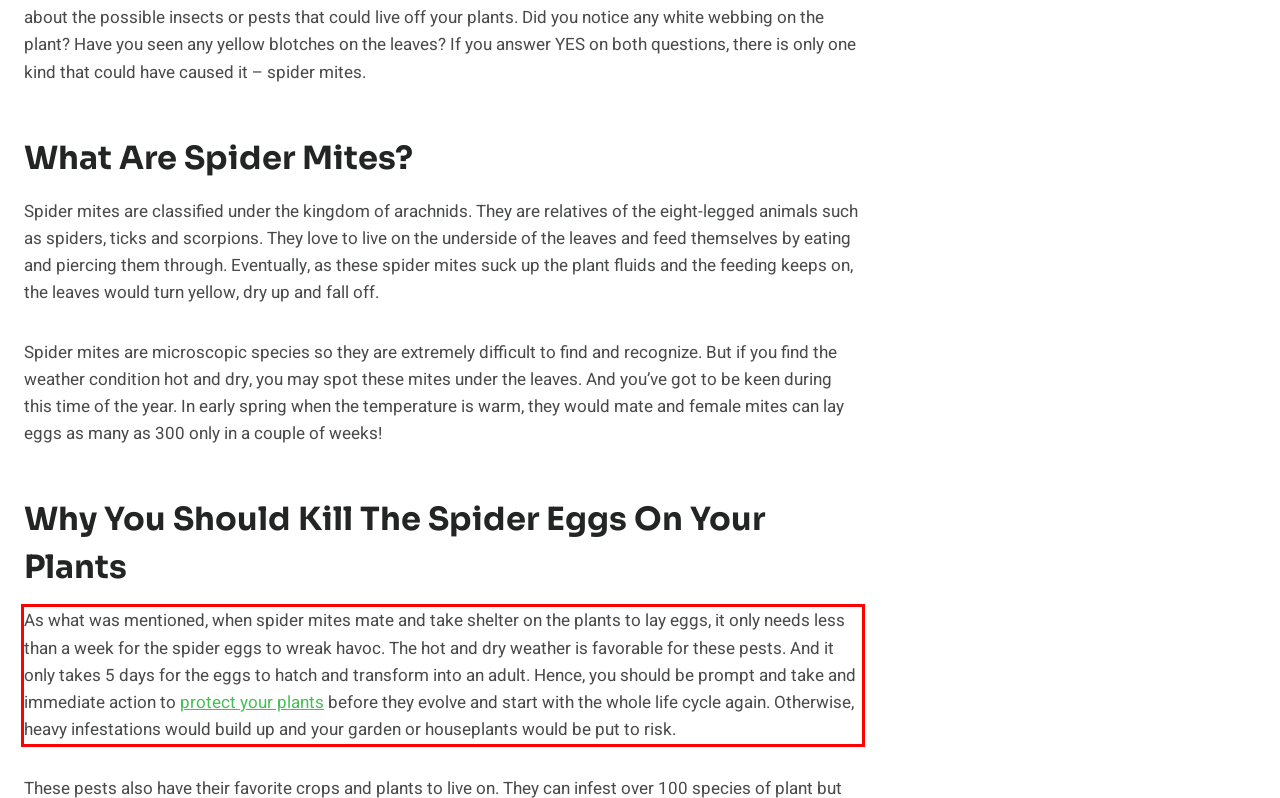Examine the webpage screenshot and use OCR to recognize and output the text within the red bounding box.

As what was mentioned, when spider mites mate and take shelter on the plants to lay eggs, it only needs less than a week for the spider eggs to wreak havoc. The hot and dry weather is favorable for these pests. And it only takes 5 days for the eggs to hatch and transform into an adult. Hence, you should be prompt and take and immediate action to protect your plants before they evolve and start with the whole life cycle again. Otherwise, heavy infestations would build up and your garden or houseplants would be put to risk.